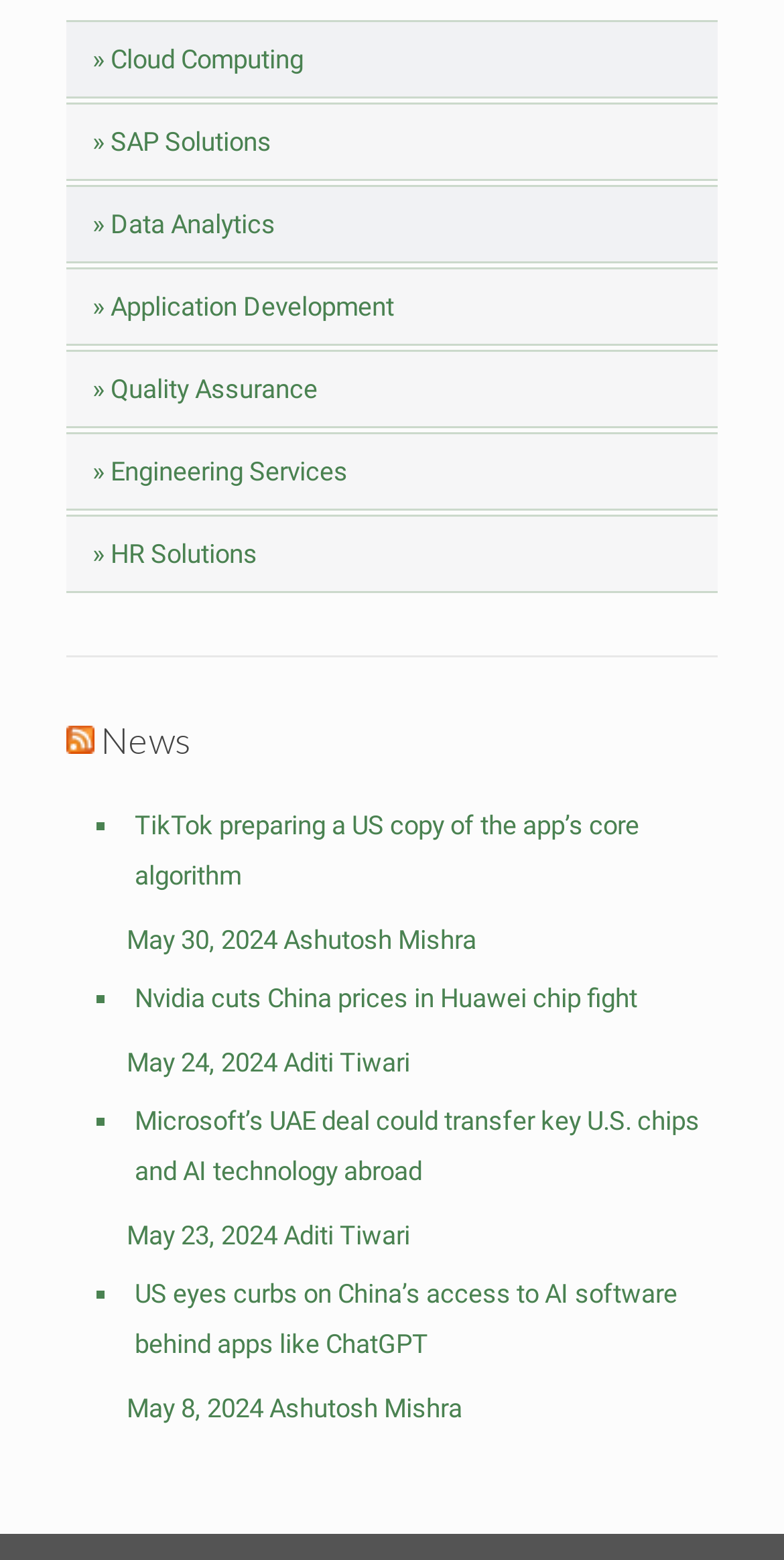Provide a short answer to the following question with just one word or phrase: Who wrote the article about TikTok preparing a US copy of the app’s core algorithm?

Ashutosh Mishra